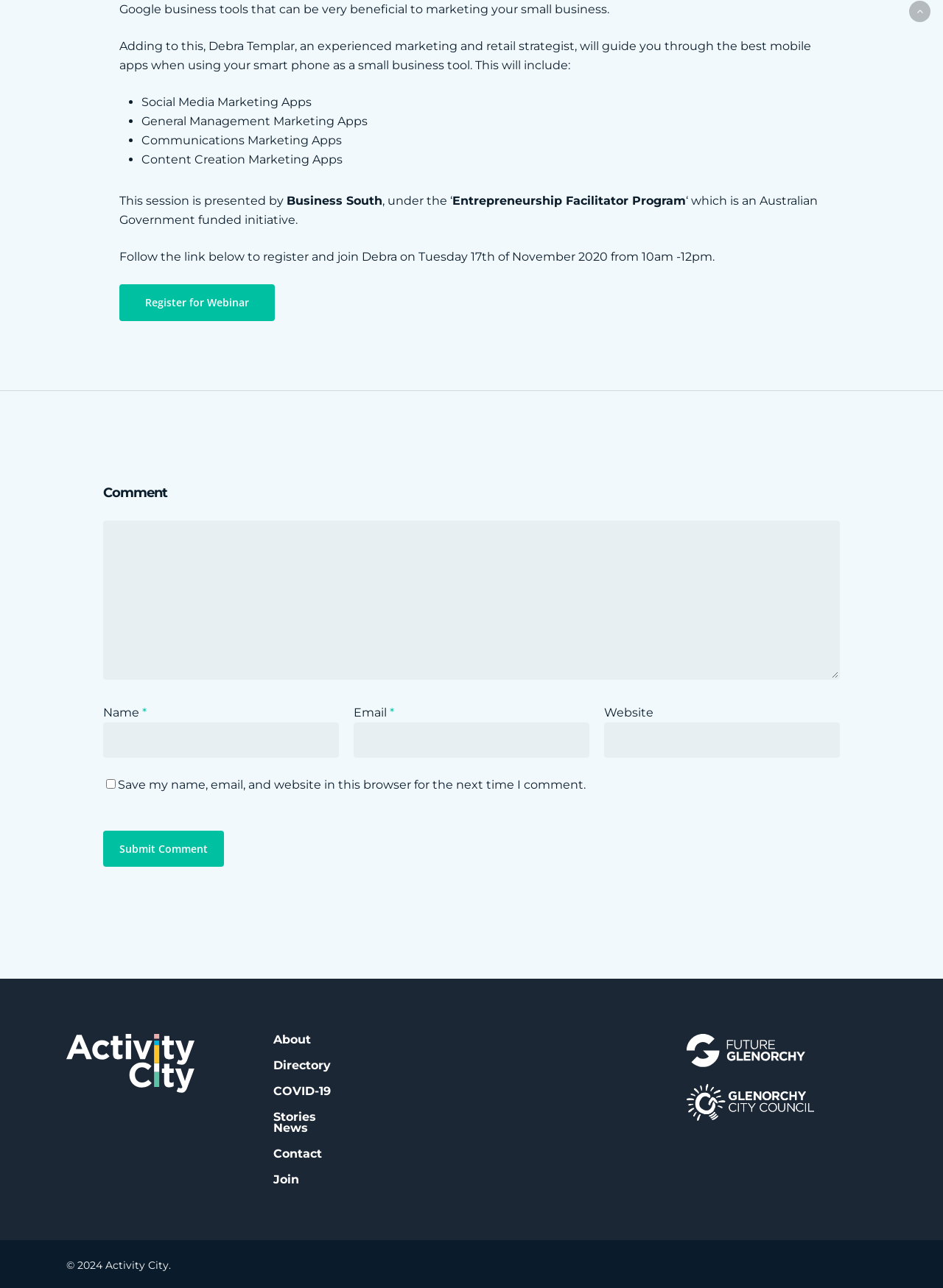Kindly provide the bounding box coordinates of the section you need to click on to fulfill the given instruction: "Submit Comment".

[0.109, 0.645, 0.238, 0.673]